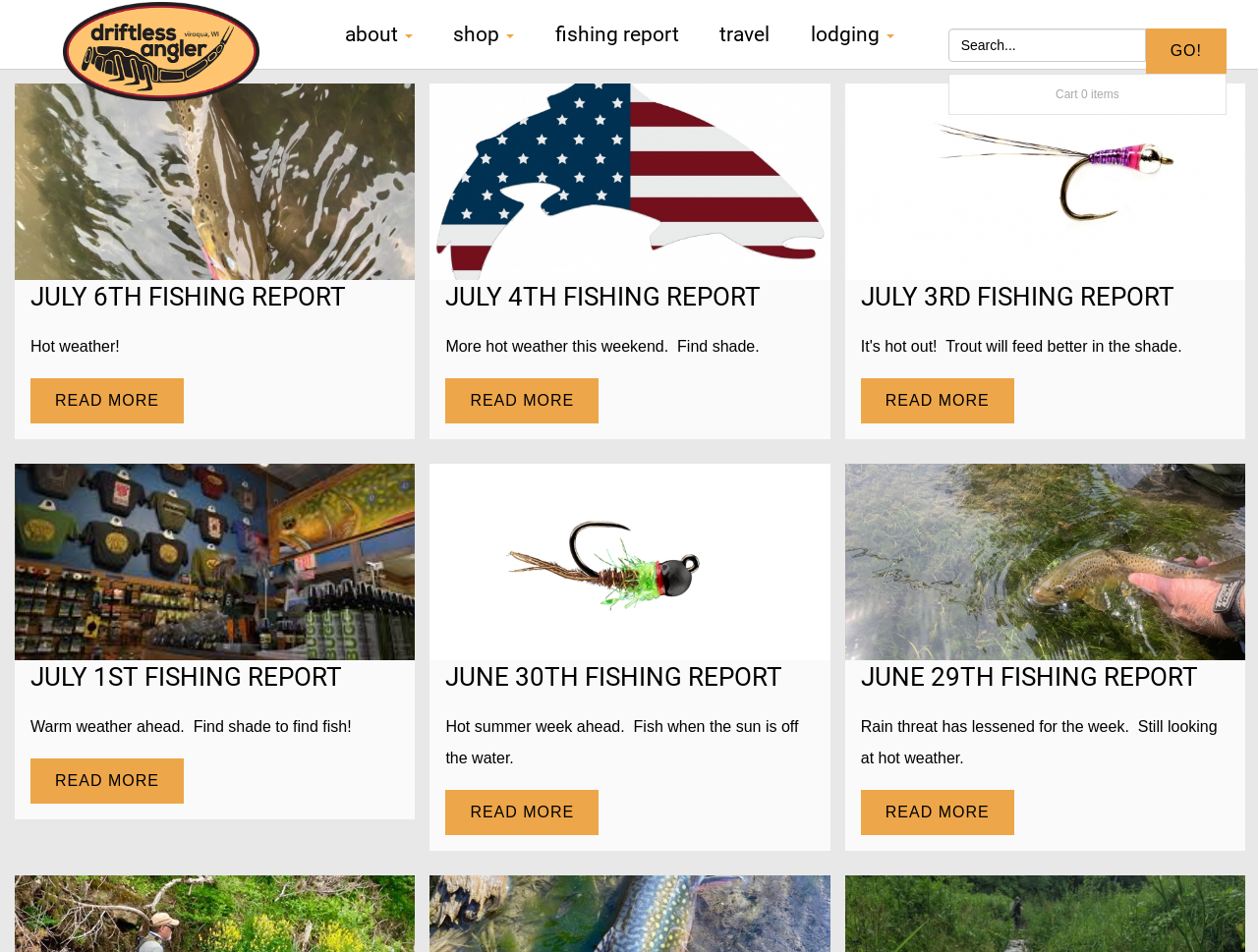Please find the bounding box coordinates of the element that must be clicked to perform the given instruction: "search for articles". The coordinates should be four float numbers from 0 to 1, i.e., [left, top, right, bottom].

[0.754, 0.03, 0.911, 0.065]